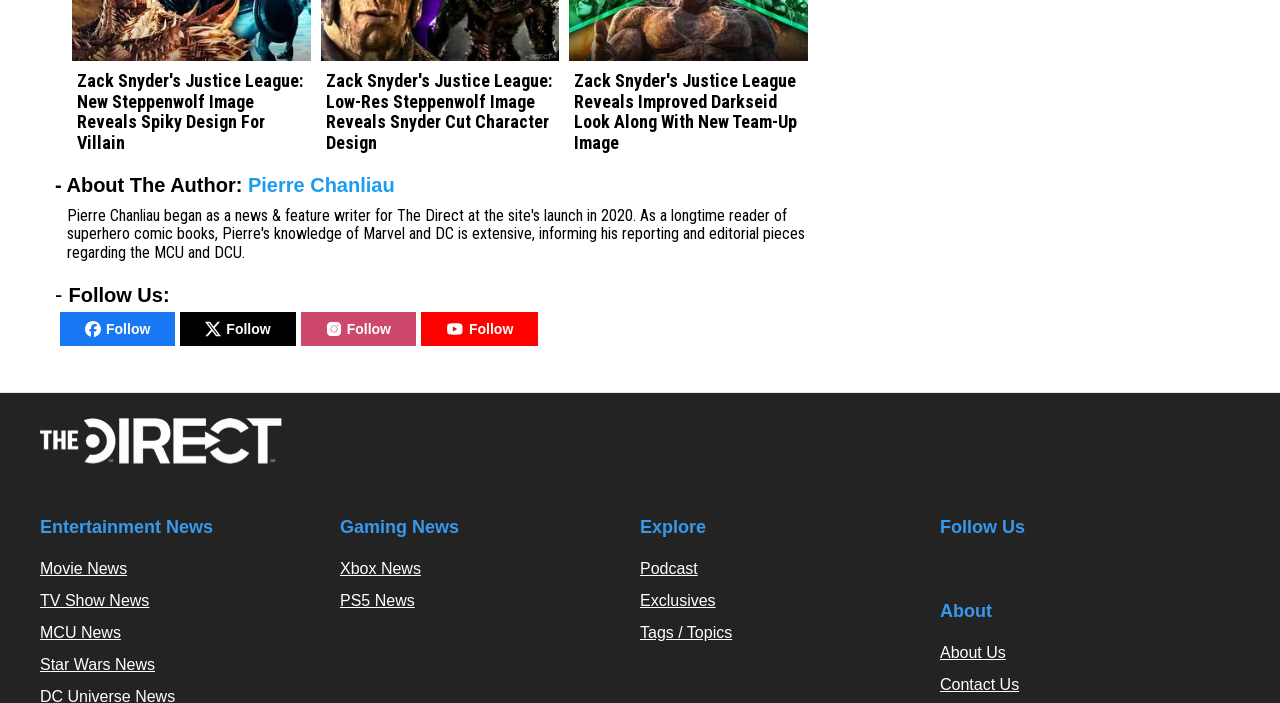What is the name of the website?
Please provide a comprehensive answer based on the contents of the image.

I found the website's name by looking at the link element at the top of the page, which contains the text 'The Direct' and is accompanied by an image with the same name.